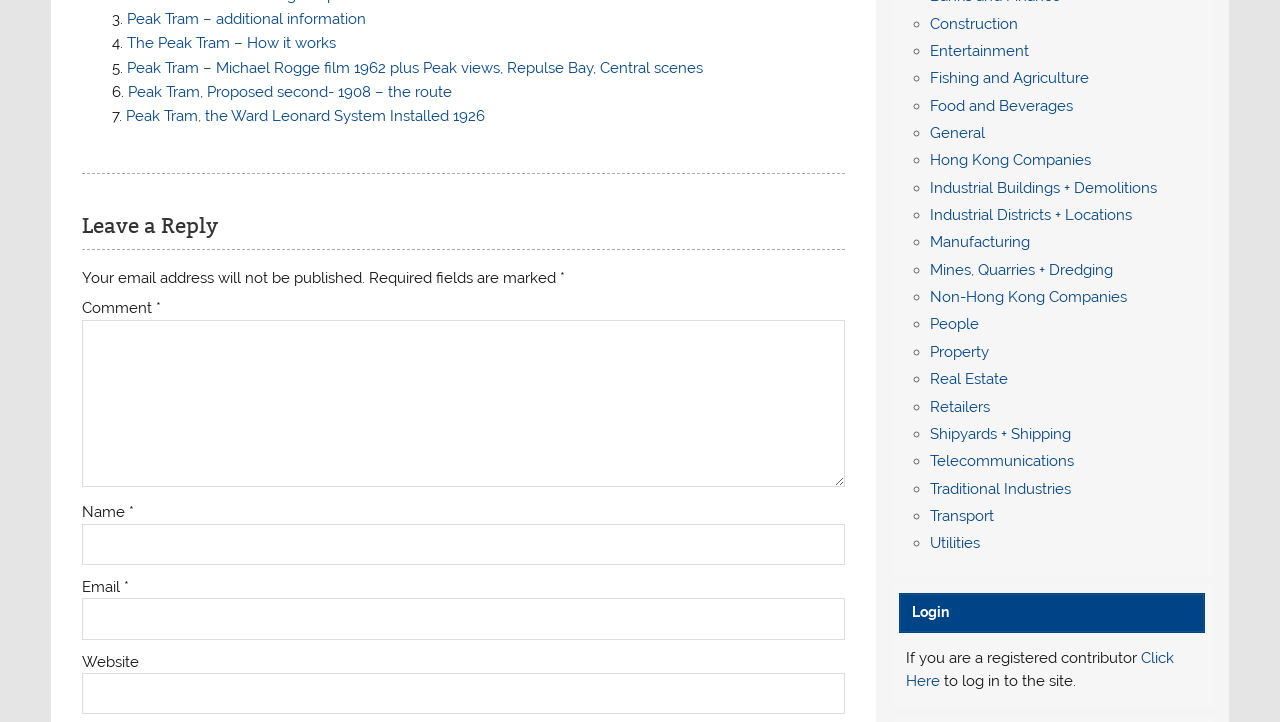What is the purpose of the 'Leave a Reply' section?
Give a single word or phrase as your answer by examining the image.

To comment on the article